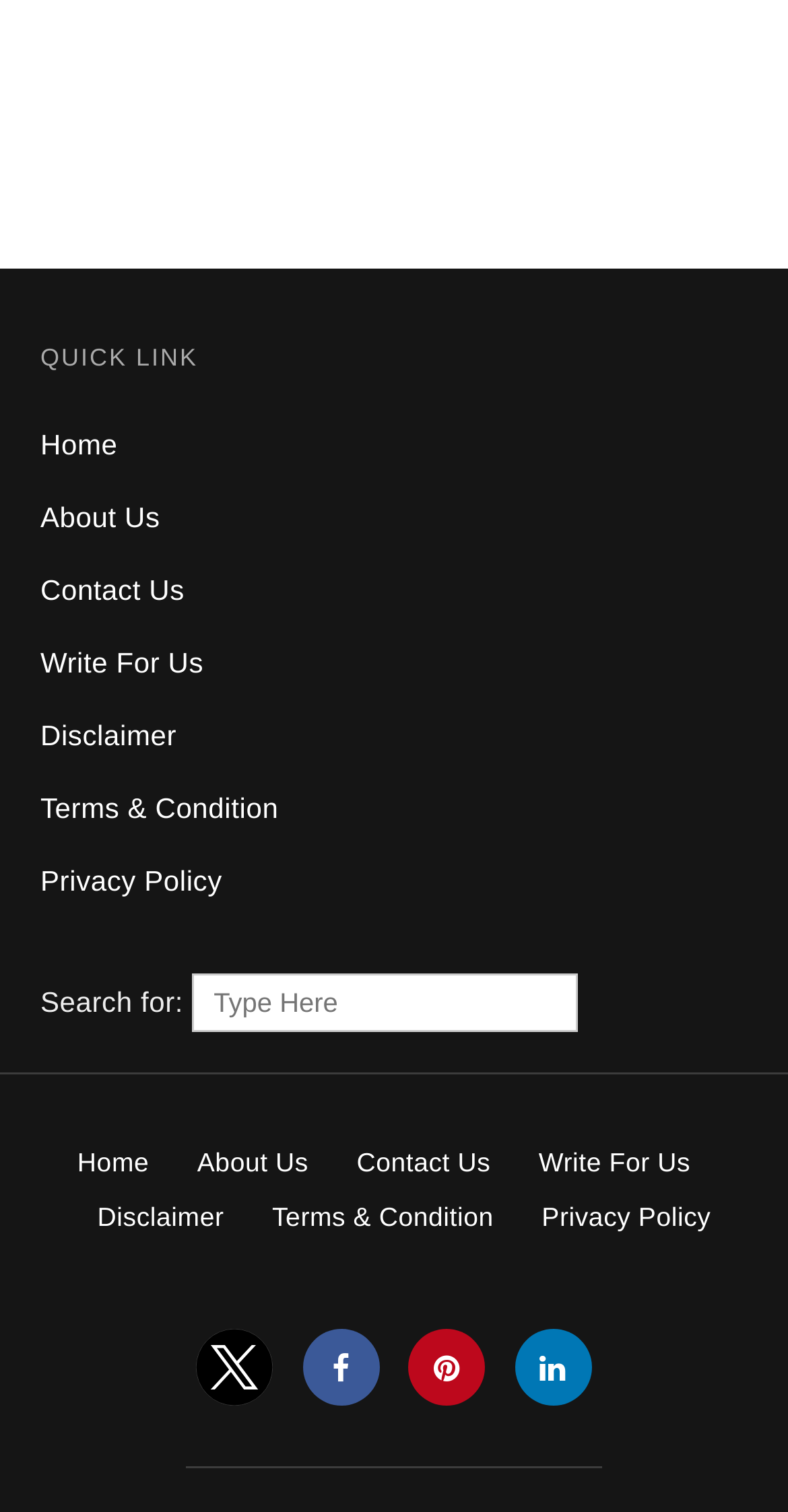Please specify the bounding box coordinates of the clickable region necessary for completing the following instruction: "Search for something". The coordinates must consist of four float numbers between 0 and 1, i.e., [left, top, right, bottom].

[0.051, 0.644, 0.949, 0.683]